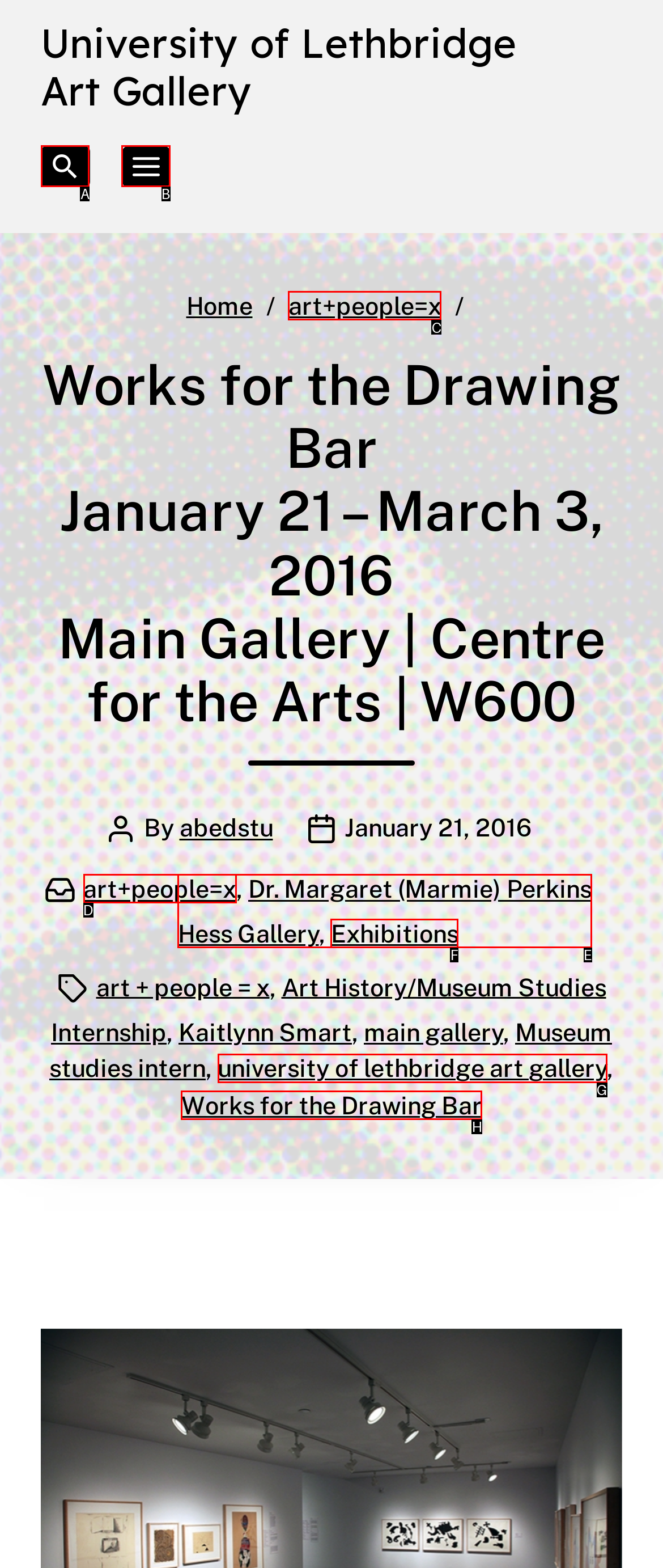Which UI element corresponds to this description: Works for the Drawing Bar
Reply with the letter of the correct option.

H